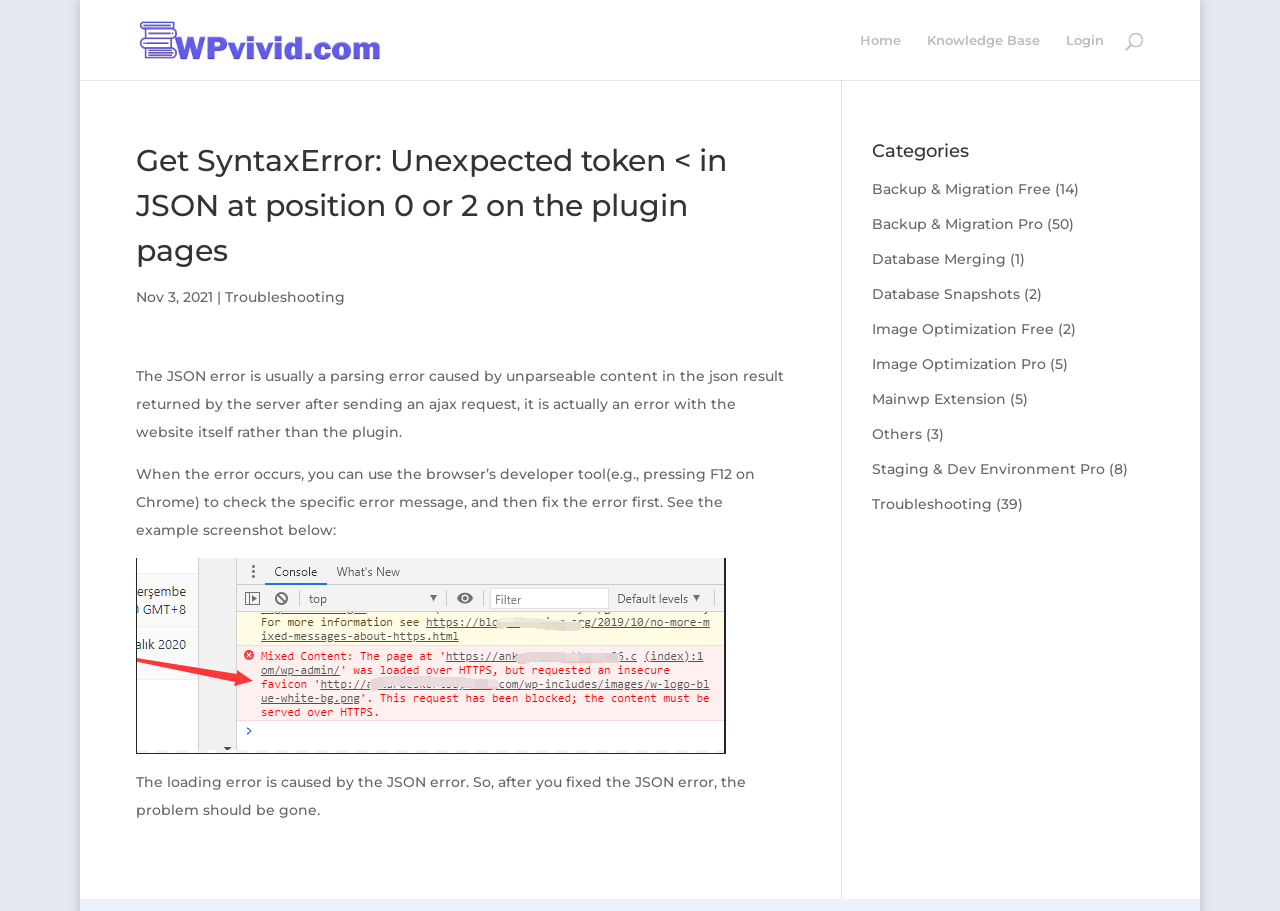Explain the webpage in detail.

This webpage is a documentation page for WPvivid Plugins, specifically focusing on troubleshooting a SyntaxError issue. At the top left, there is a logo image and a link to "WPvivid Plugins Documentation". On the top right, there are three links: "Home", "Knowledge Base", and "Login". Below the top navigation, there is a search bar that spans almost the entire width of the page.

The main content of the page is an article with a heading "Get SyntaxError: Unexpected token < in JSON at position 0 or 2 on the plugin pages". Below the heading, there is a date "Nov 3, 2021" and a link to "Troubleshooting". The article explains that the JSON error is a parsing error caused by unparseable content in the json result returned by the server, and provides a solution to fix the error.

The article also includes a screenshot example, which is linked to the text "SyntaxError". Below the screenshot, there is a paragraph explaining that the loading error is caused by the JSON error, and that fixing the JSON error should resolve the problem.

On the right side of the page, there is a section titled "Categories" with several links to different plugin categories, including "Backup & Migration Free", "Backup & Migration Pro", "Database Merging", and others. Each category link has a number in parentheses, indicating the number of items in that category.

Overall, the page provides a detailed explanation and solution to a specific error issue, along with a list of related plugin categories on the side.